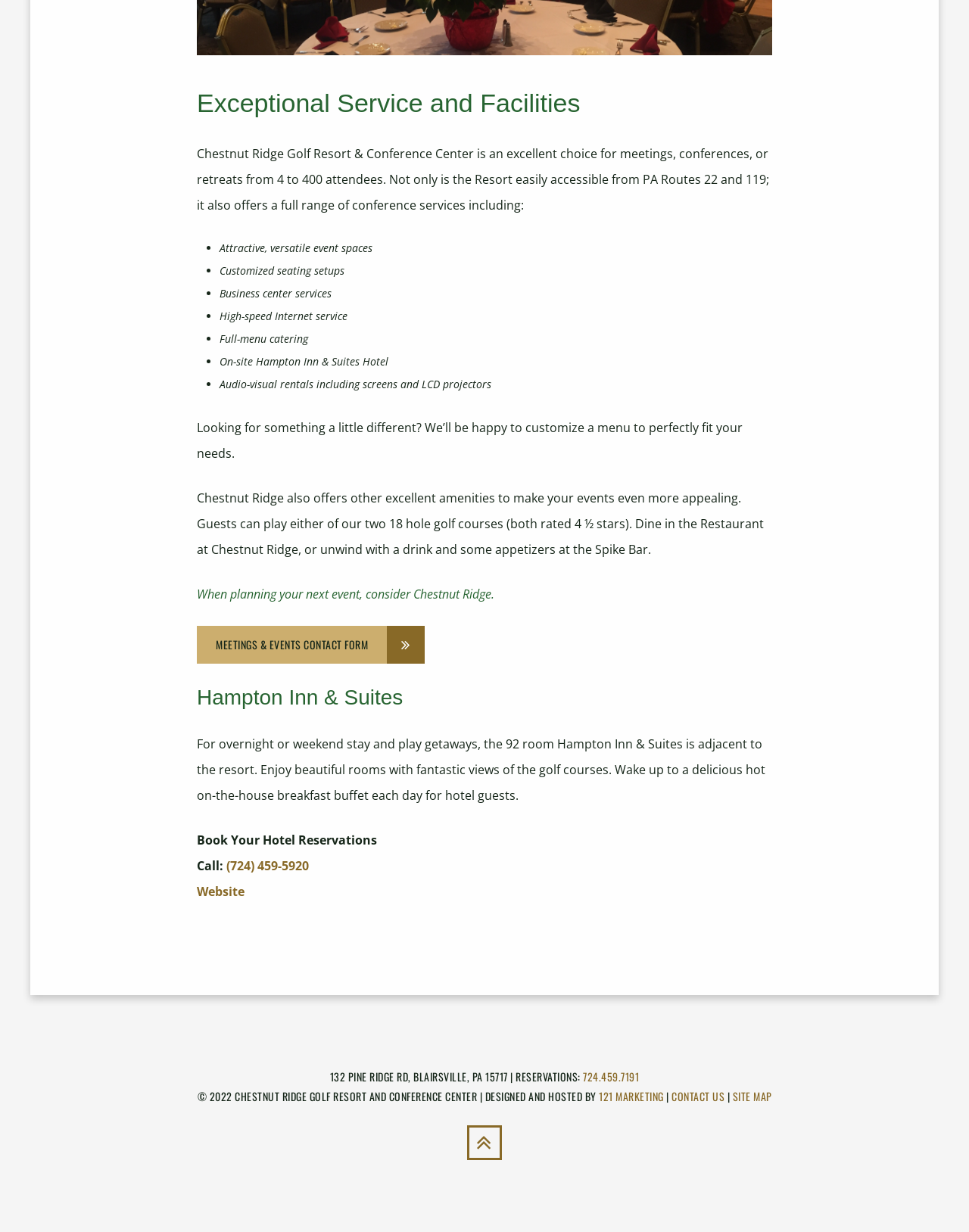How many rooms are in the Hampton Inn & Suites?
Please provide a comprehensive answer based on the information in the image.

I found the answer by reading the StaticText element that describes the Hampton Inn & Suites, which mentions the number of rooms.